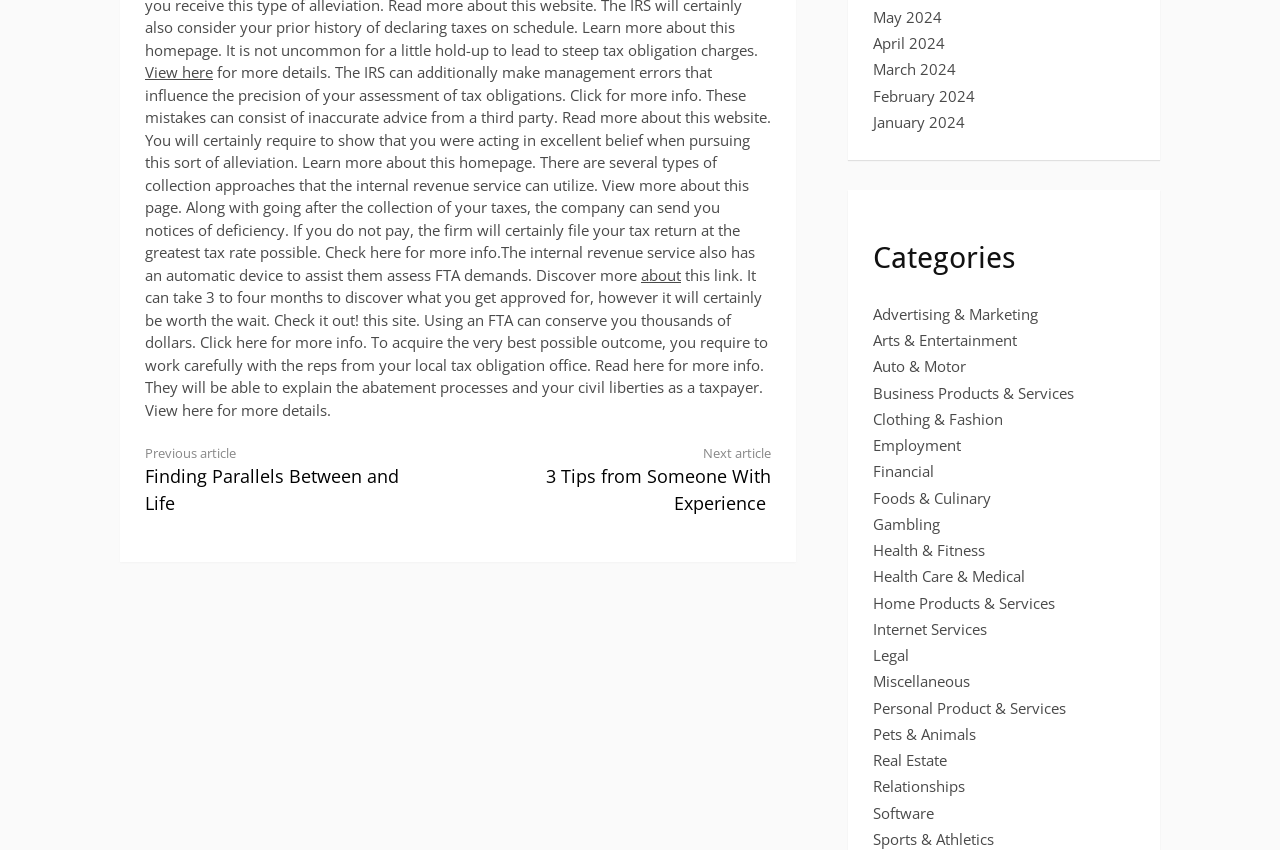Please determine the bounding box coordinates for the UI element described here. Use the format (top-left x, top-left y, bottom-right x, bottom-right y) with values bounded between 0 and 1: Miscellaneous

[0.682, 0.79, 0.758, 0.813]